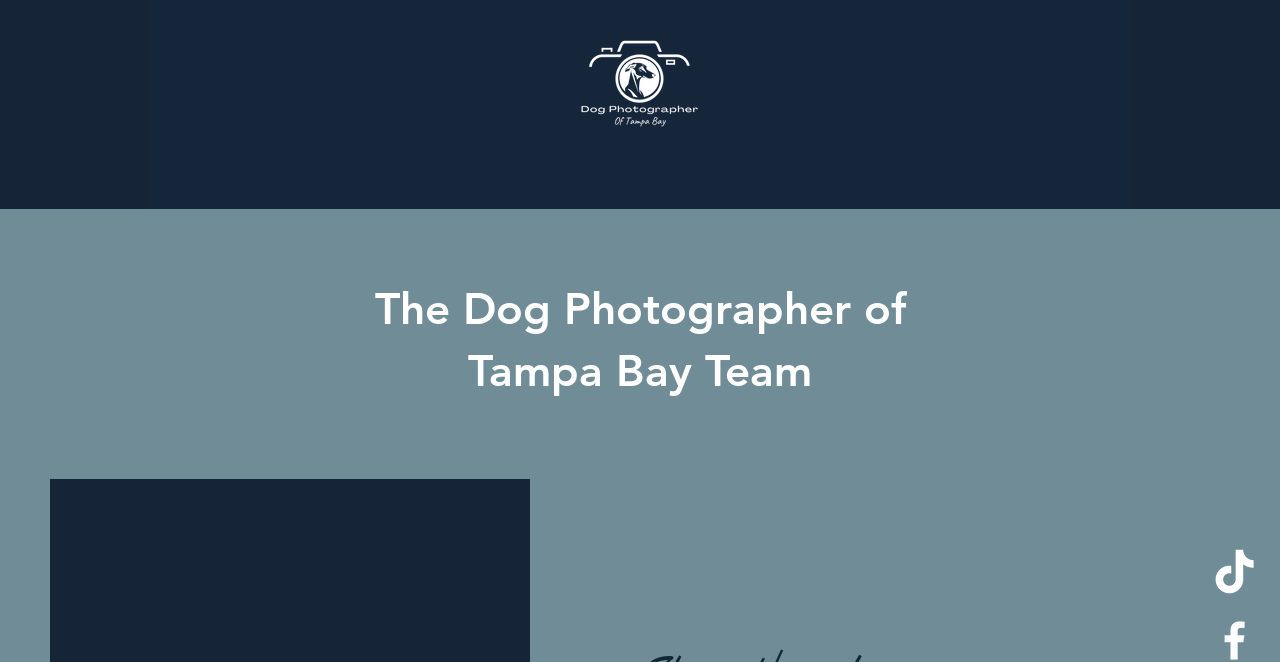Please locate the bounding box coordinates of the element that should be clicked to complete the given instruction: "go to home page".

[0.13, 0.11, 0.181, 0.163]